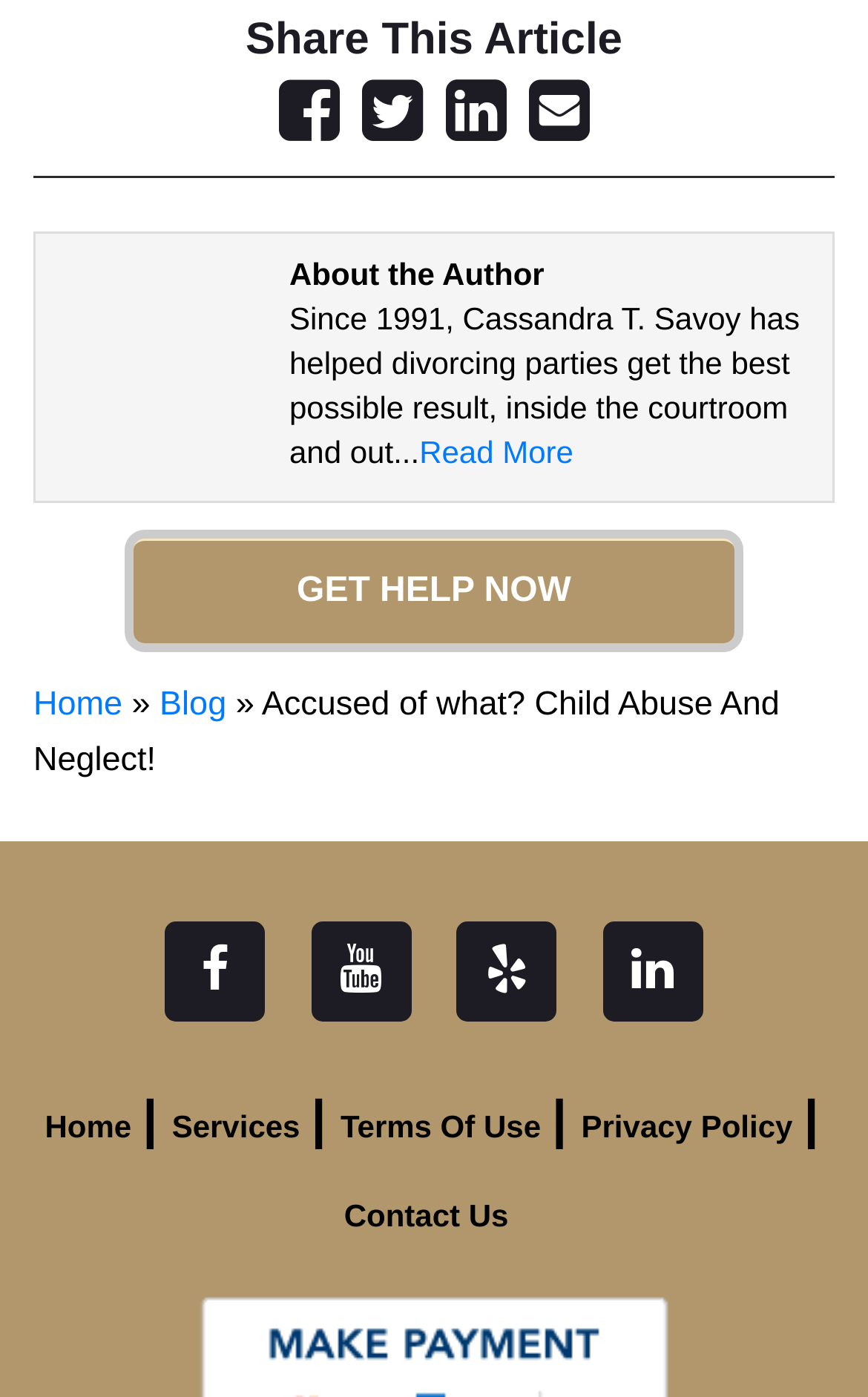How many social media links are there? From the image, respond with a single word or brief phrase.

4